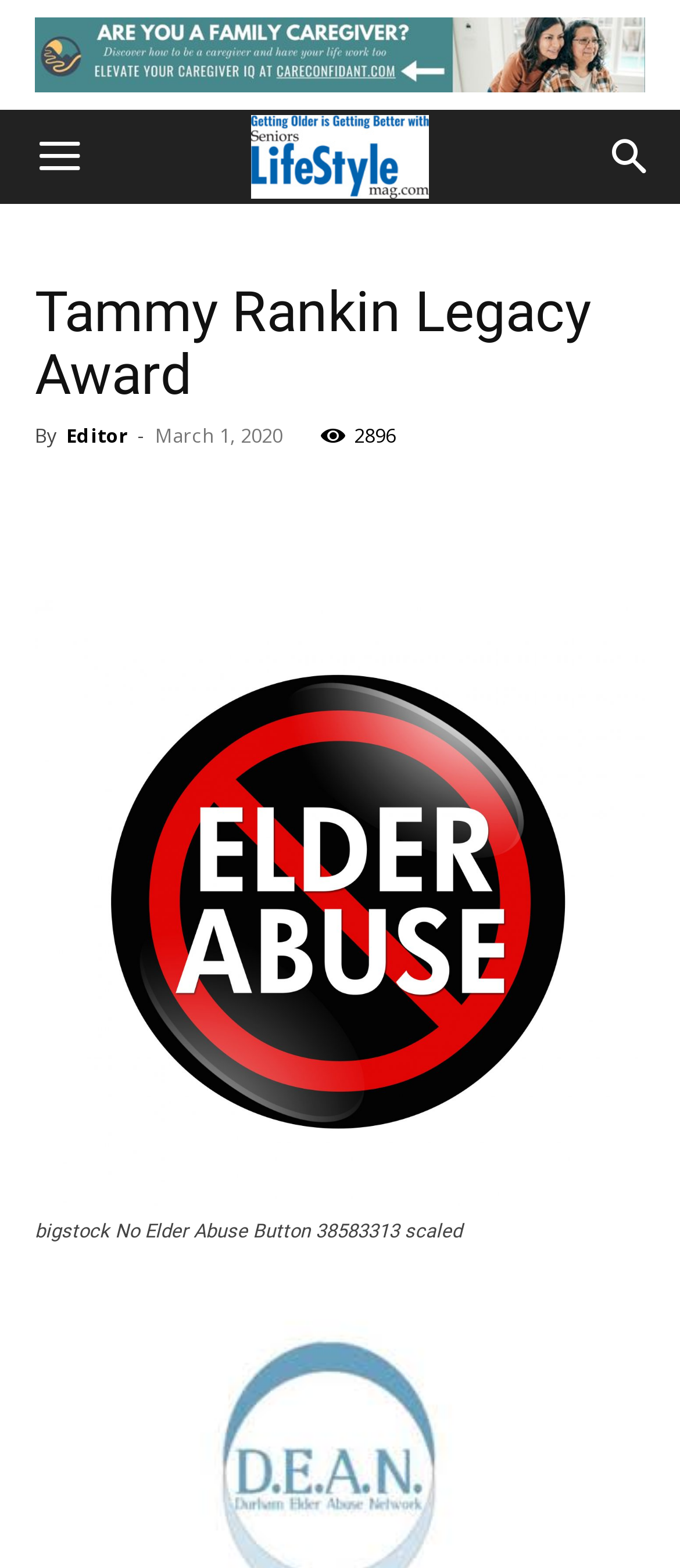Answer in one word or a short phrase: 
How many buttons are available in the top navigation bar?

2